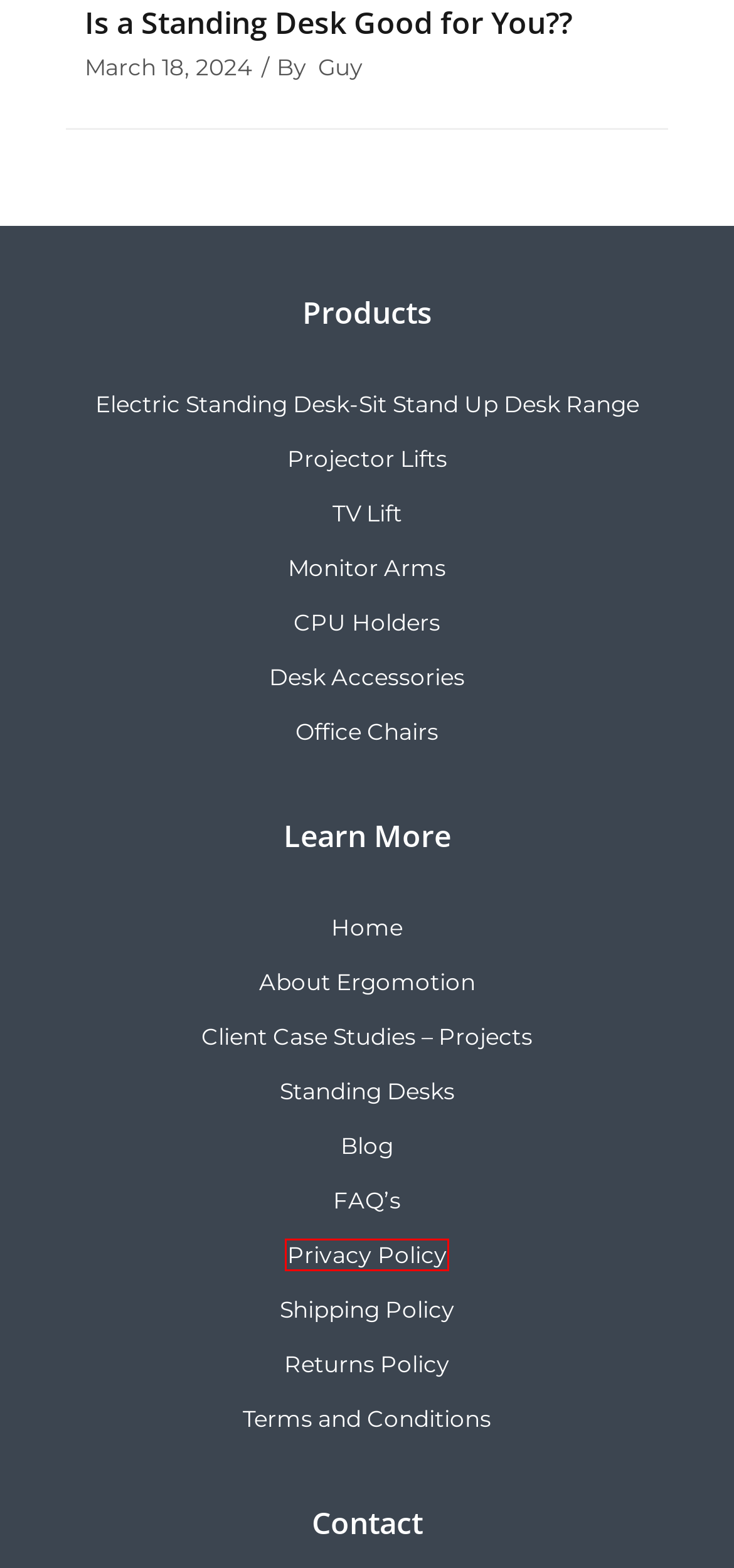You have a screenshot of a webpage with a red rectangle bounding box. Identify the best webpage description that corresponds to the new webpage after clicking the element within the red bounding box. Here are the candidates:
A. Returns Policy for Ergomotion Australia Pty Ltd
B. March, 2024 - Best Electric Standing Desks & TV Lifts Company, Australia
C. About Ergomotion - Standing Desks, Chairs, TV Lift And More
D. Ergomotion FAQs - Standing Desks, TV Lifts And More
E. Amazing & Impressive | Best-Standing Desks, Pop Up TV Lifts
F. Terms and Conditions for Ergomotion Australia Pty Ltd
G. Ergomotion Projects - Standing Desks, TV Lift And More
H. Privacy Policy for Ergomotion Australia Pty Ltd

H